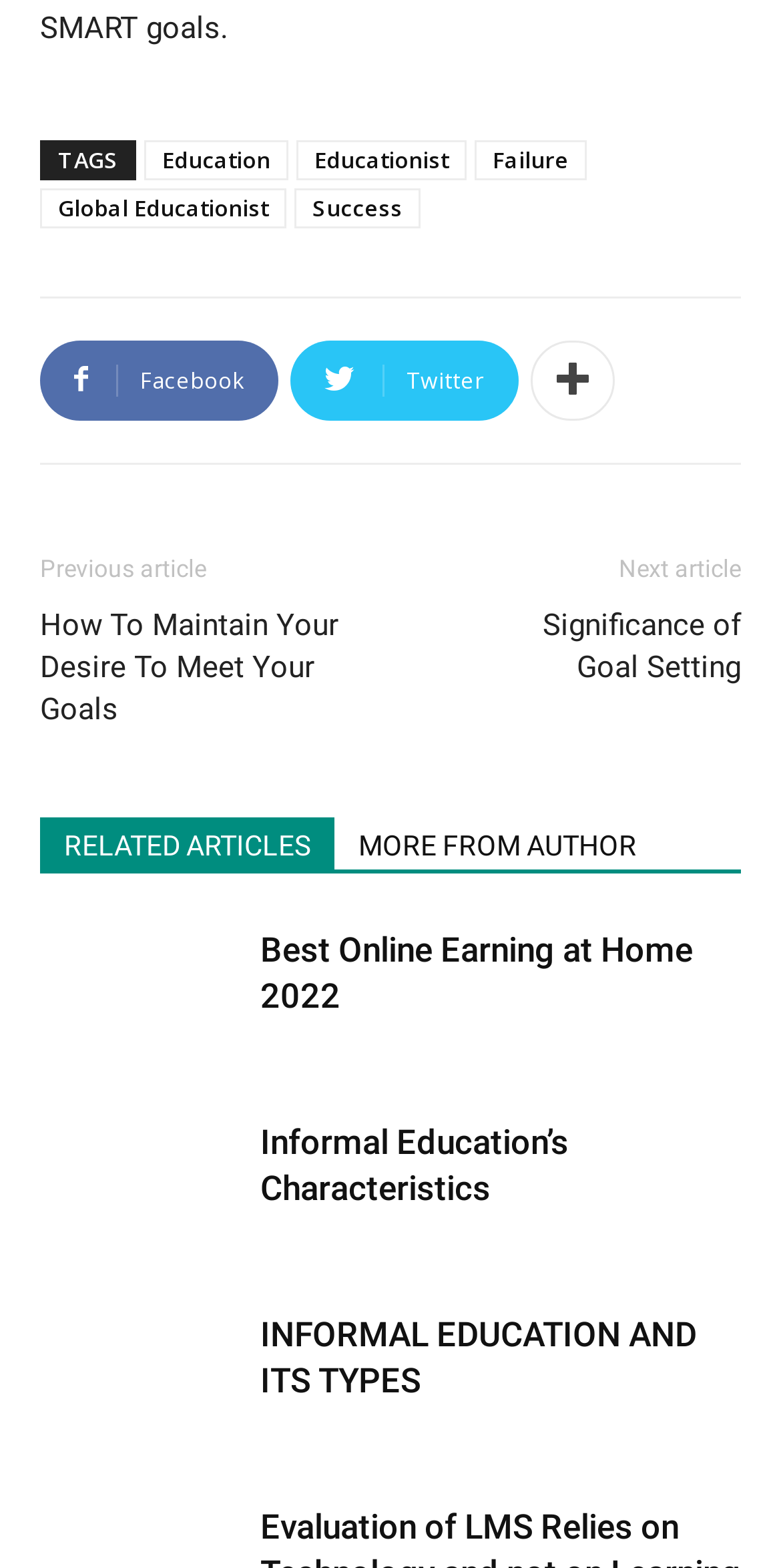Please identify the bounding box coordinates of where to click in order to follow the instruction: "Visit the 'Best Online Earning at Home 2022' page".

[0.051, 0.591, 0.308, 0.679]